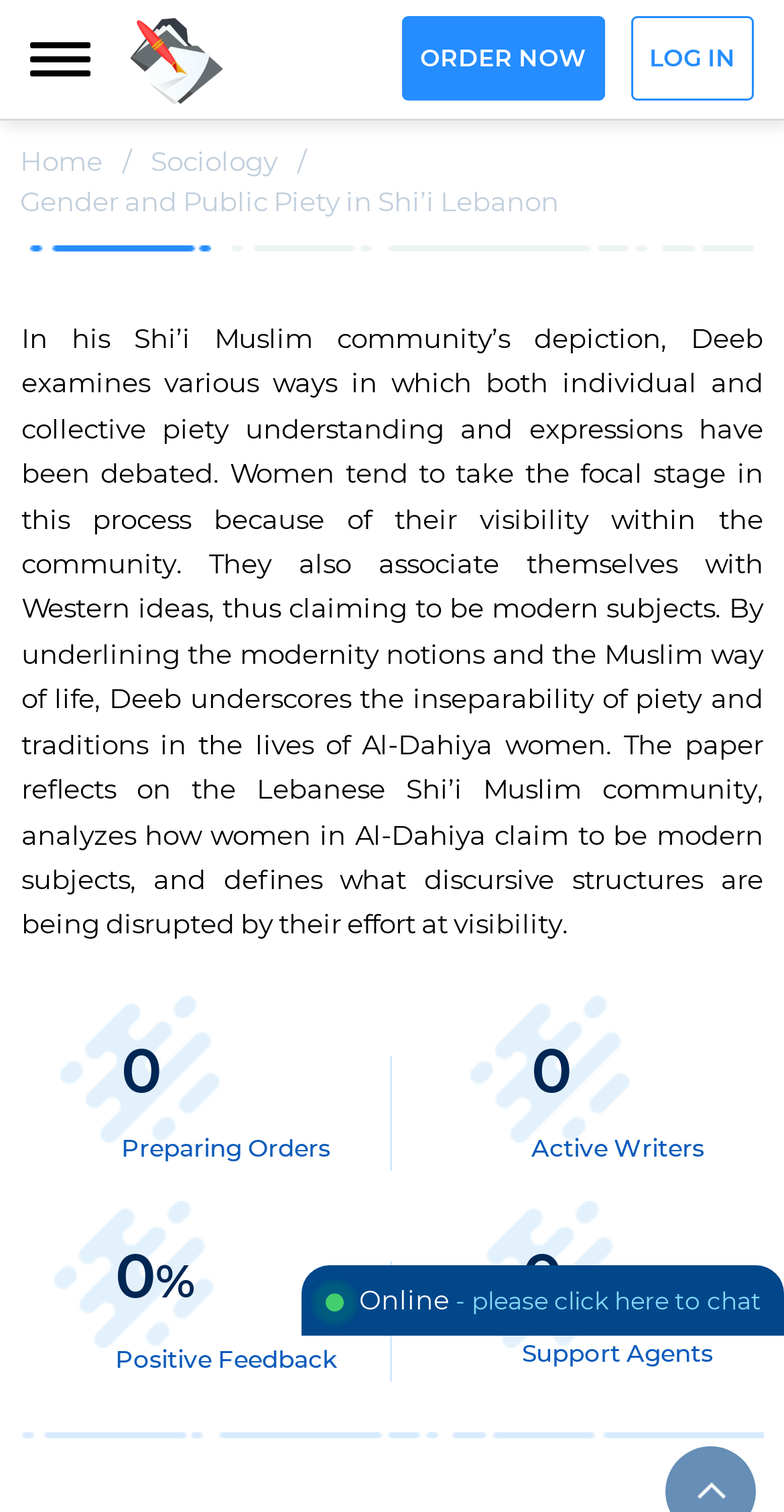How many support agents are available?
Examine the image and provide an in-depth answer to the question.

The number of support agents is mentioned in the static text element with the bounding box coordinates [0.666, 0.887, 0.91, 0.903], which is '0'.